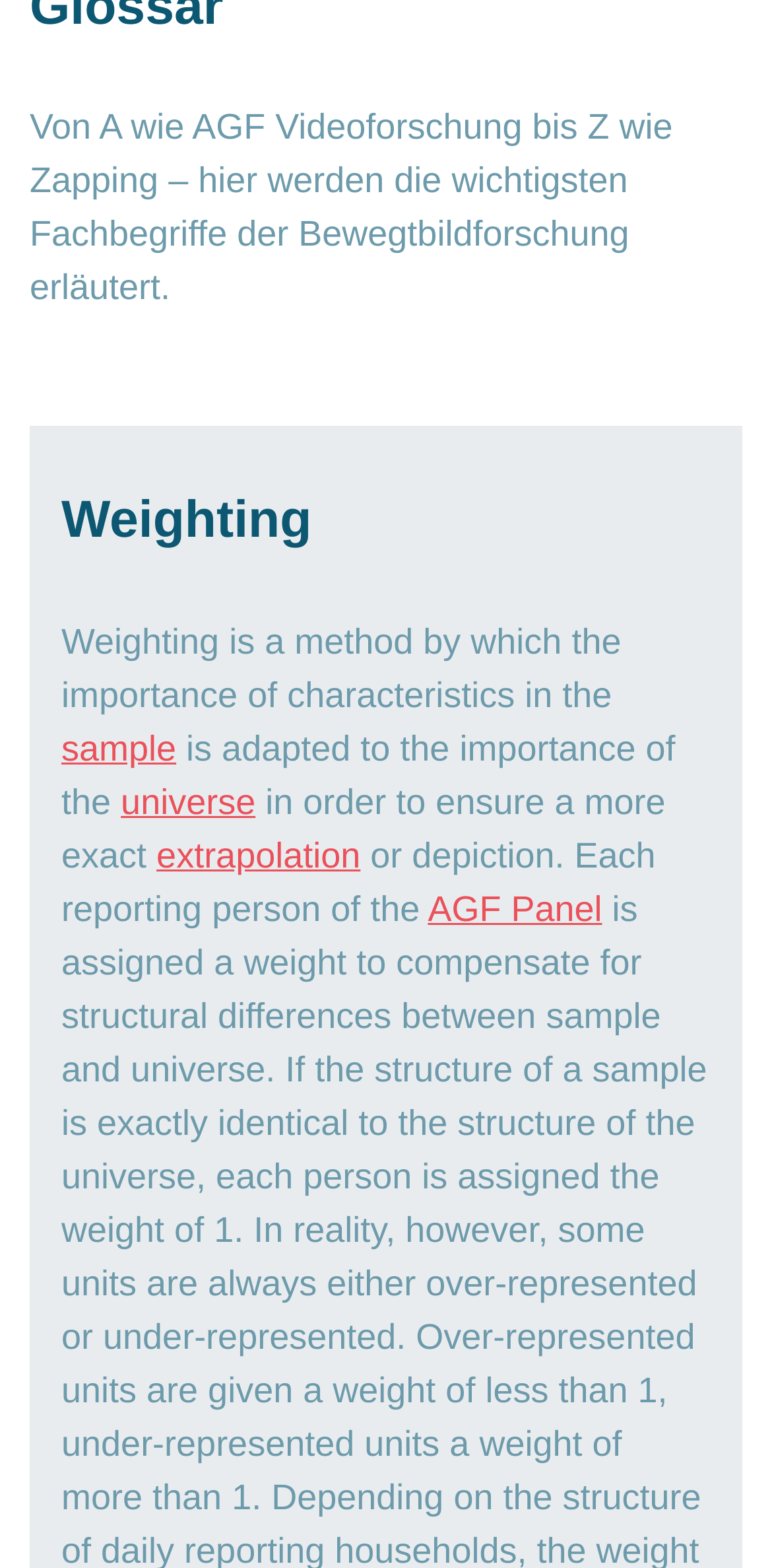From the webpage screenshot, predict the bounding box coordinates (top-left x, top-left y, bottom-right x, bottom-right y) for the UI element described here: AGF Panel

[0.554, 0.567, 0.78, 0.592]